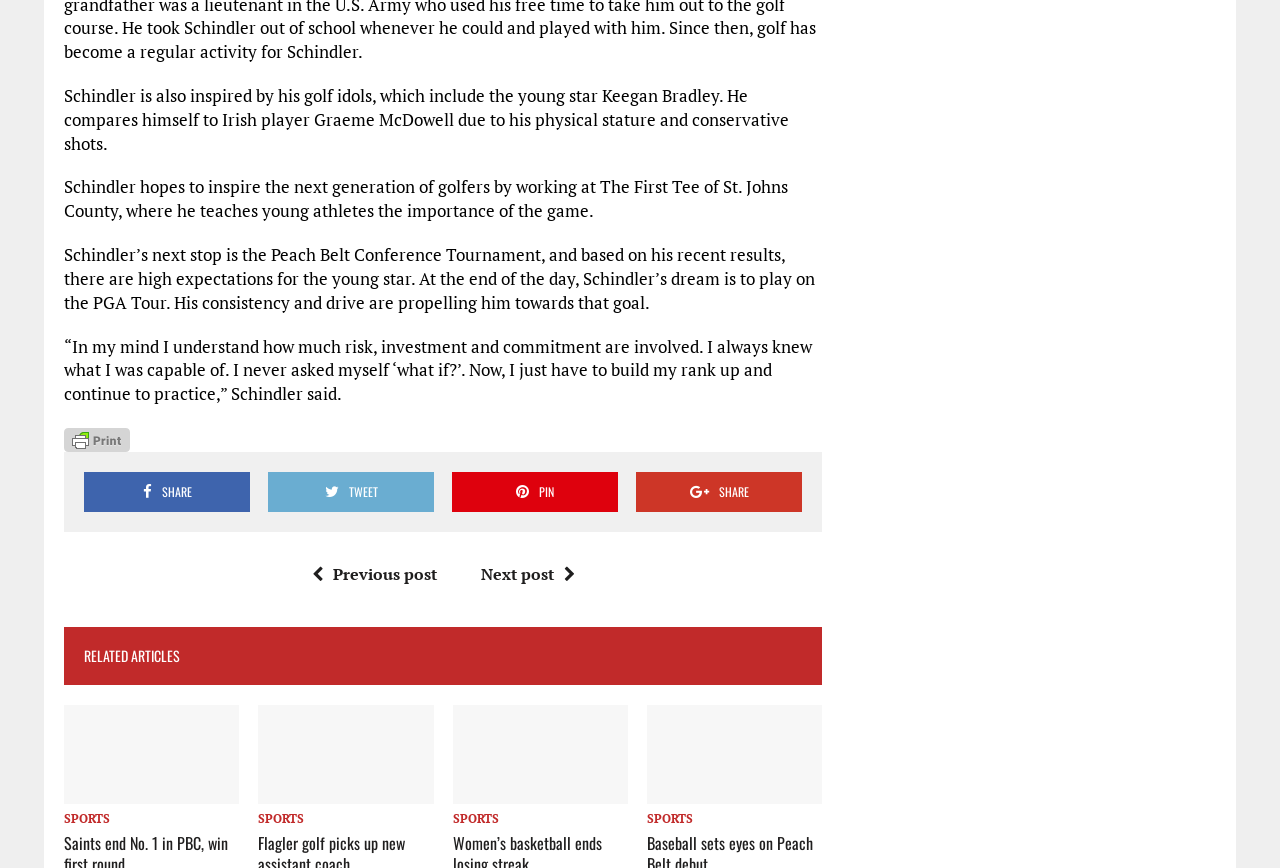Given the element description: "title="Women’s basketball ends losing streak"", predict the bounding box coordinates of this UI element. The coordinates must be four float numbers between 0 and 1, given as [left, top, right, bottom].

[0.354, 0.898, 0.491, 0.923]